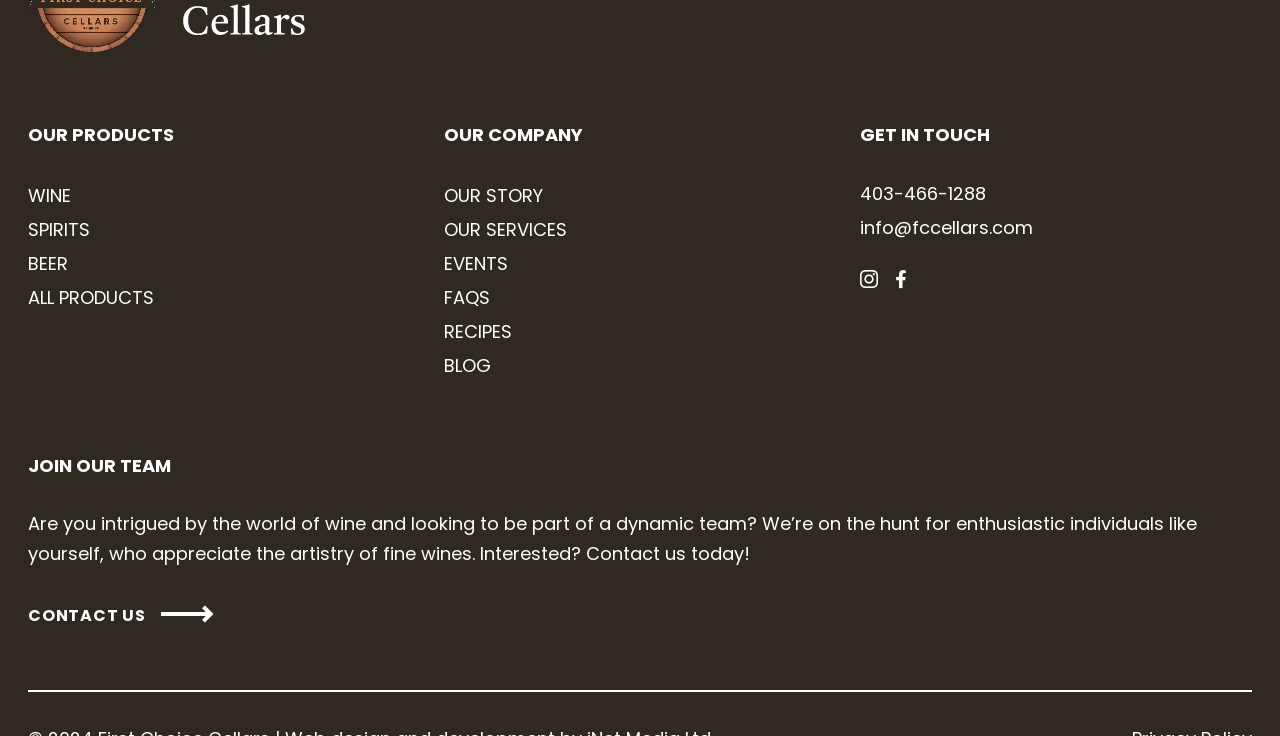What is the company looking for in a team member?
Please provide a single word or phrase as your answer based on the image.

Enthusiastic individuals